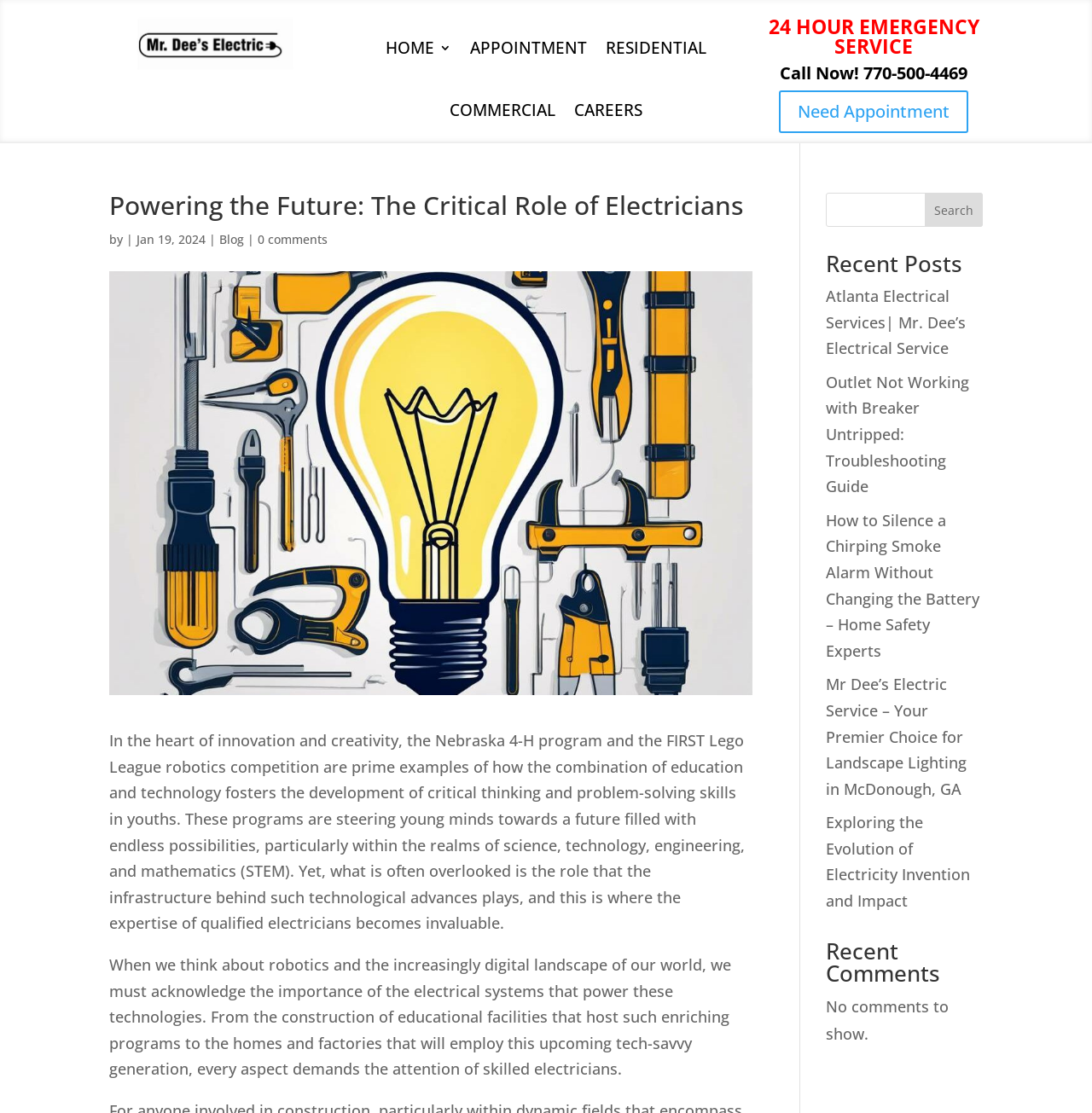Determine the bounding box coordinates of the UI element described by: "parent_node: Search name="s"".

[0.756, 0.173, 0.9, 0.204]